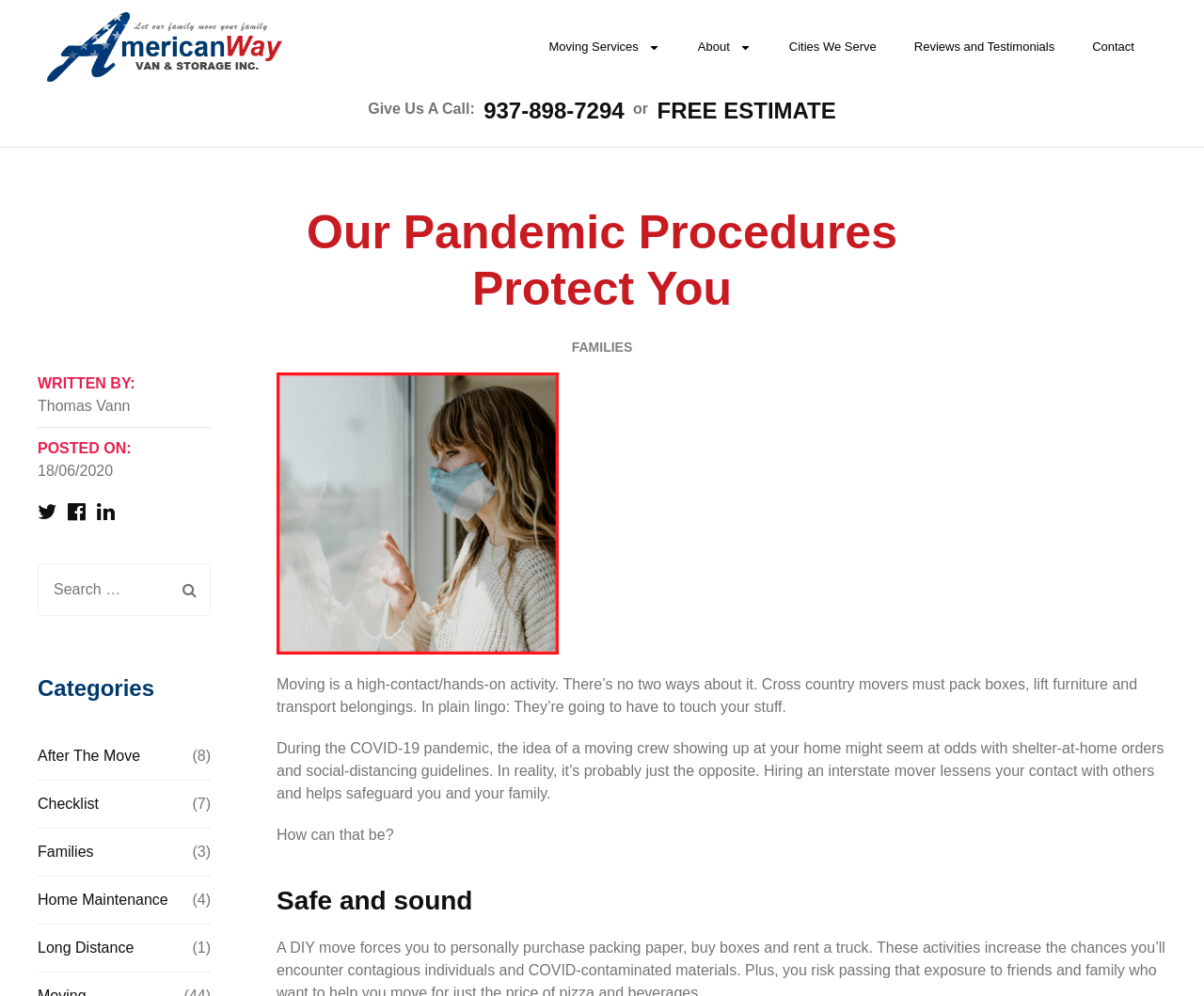Please identify the bounding box coordinates of the area that needs to be clicked to follow this instruction: "Call 937-898-7294".

[0.402, 0.098, 0.518, 0.124]